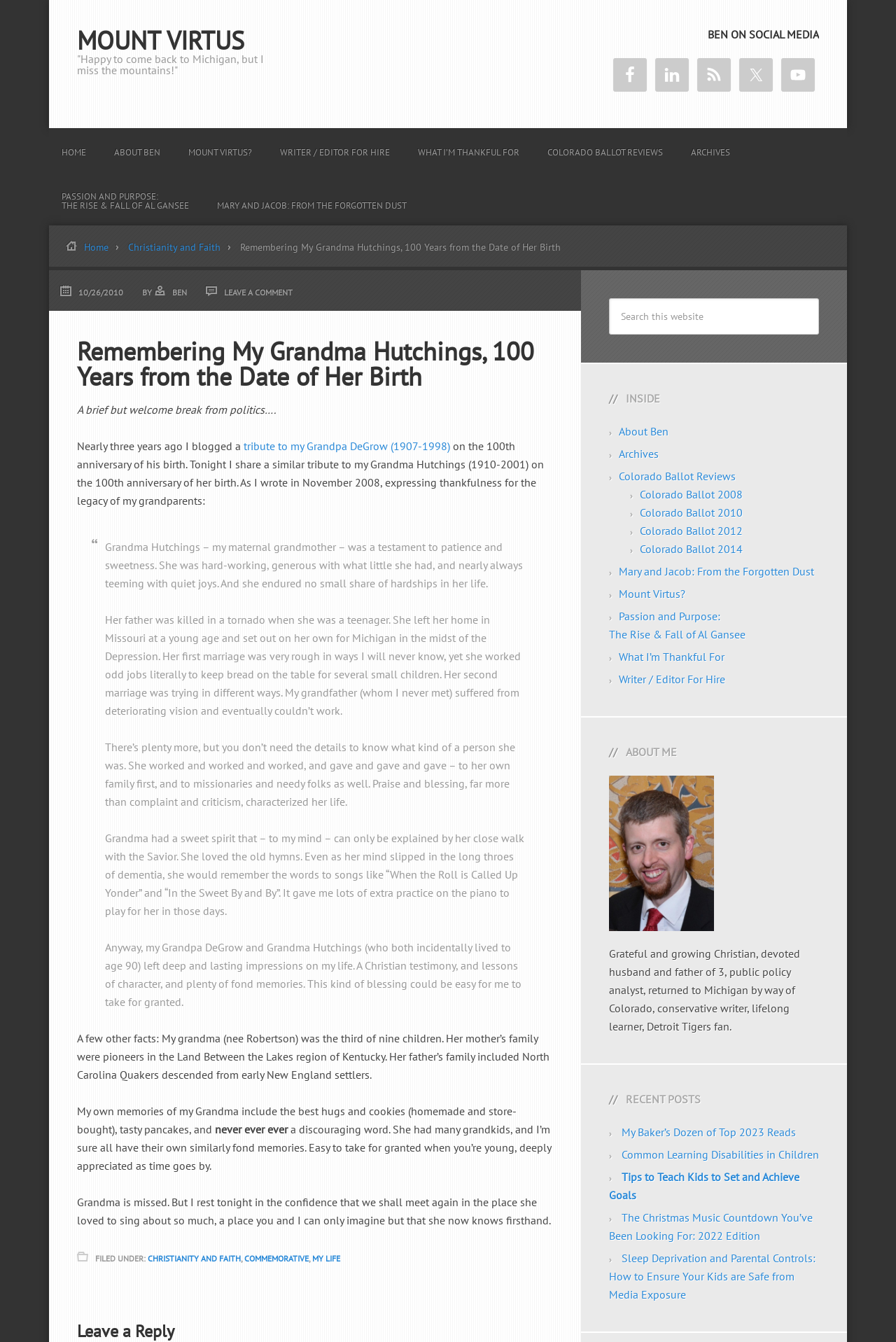Please provide a brief answer to the question using only one word or phrase: 
What is the name of the author's grandpa?

Grandpa DeGrow